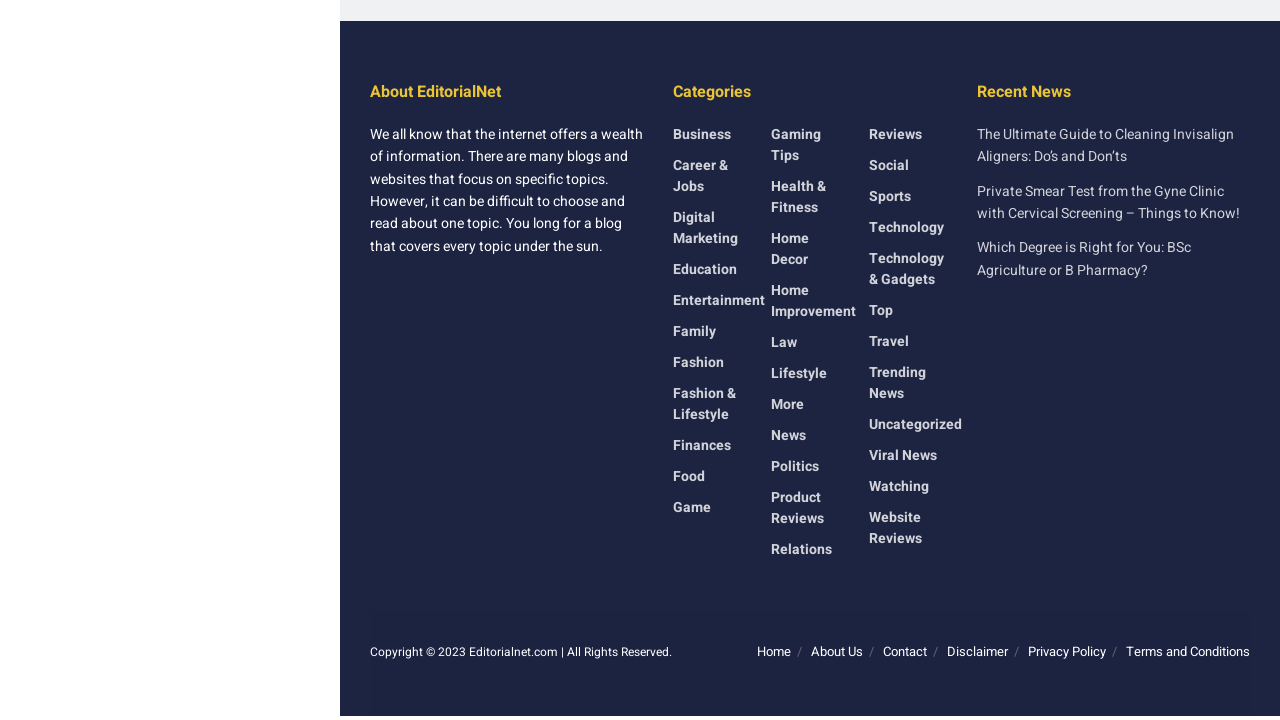Locate the bounding box coordinates of the element that should be clicked to execute the following instruction: "Visit the 'About Us' page".

[0.634, 0.891, 0.674, 0.918]